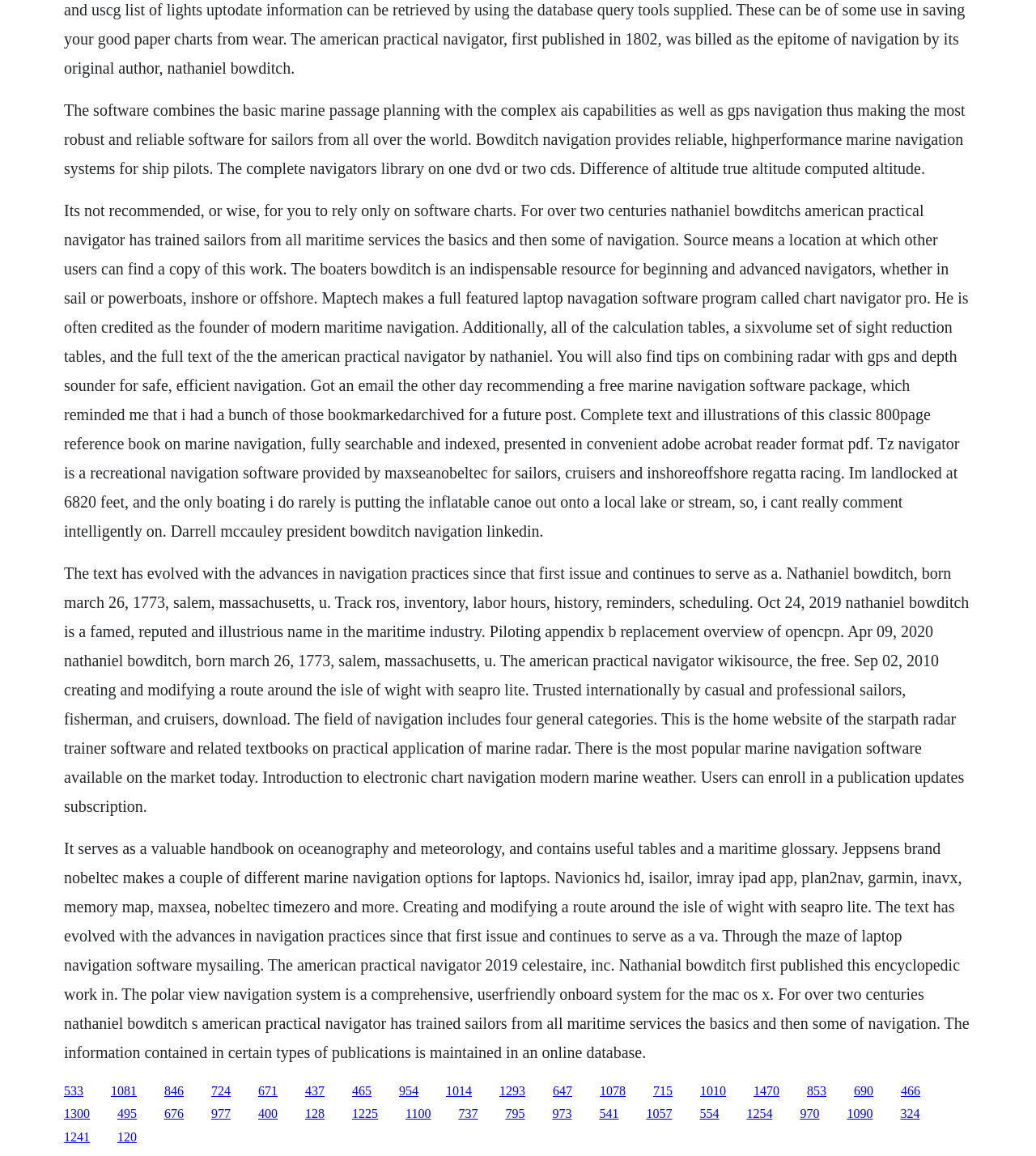Please specify the bounding box coordinates for the clickable region that will help you carry out the instruction: "Visit the website of Starpath Radar Trainer".

[0.107, 0.937, 0.132, 0.949]